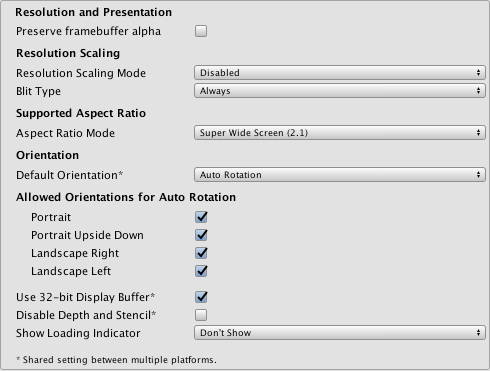Detail every aspect of the image in your caption.

The image displays the "Resolution and Presentation" section from the Android Player Settings window within a development environment. Key settings are prominently featured, including options for preserving framebuffer alpha, resolution scaling mode, and supported aspect ratios. 

The resolution scaling is currently set to "Disabled," ensuring that the application renders at full screen resolution. The supported aspect ratio is set to "Super Wide Screen (2.1)," suggesting a focus on wide-format displays. Additionally, the default orientation is configured for "Auto Rotation," allowing the app to adapt to different device orientations seamlessly.

Further settings delineate allowed orientations for auto-rotation, which include Portrait, Portrait Upside Down, Landscape Right, and Landscape Left. The "Use 32-bit Display Buffer" option is enabled, potentially enhancing graphical fidelity, while the "Show Loading Indicator" is set to "Don't Show," indicating a streamlined user experience during loading times. This configuration aims to optimize the application’s visual presentation and user interaction on Android devices.